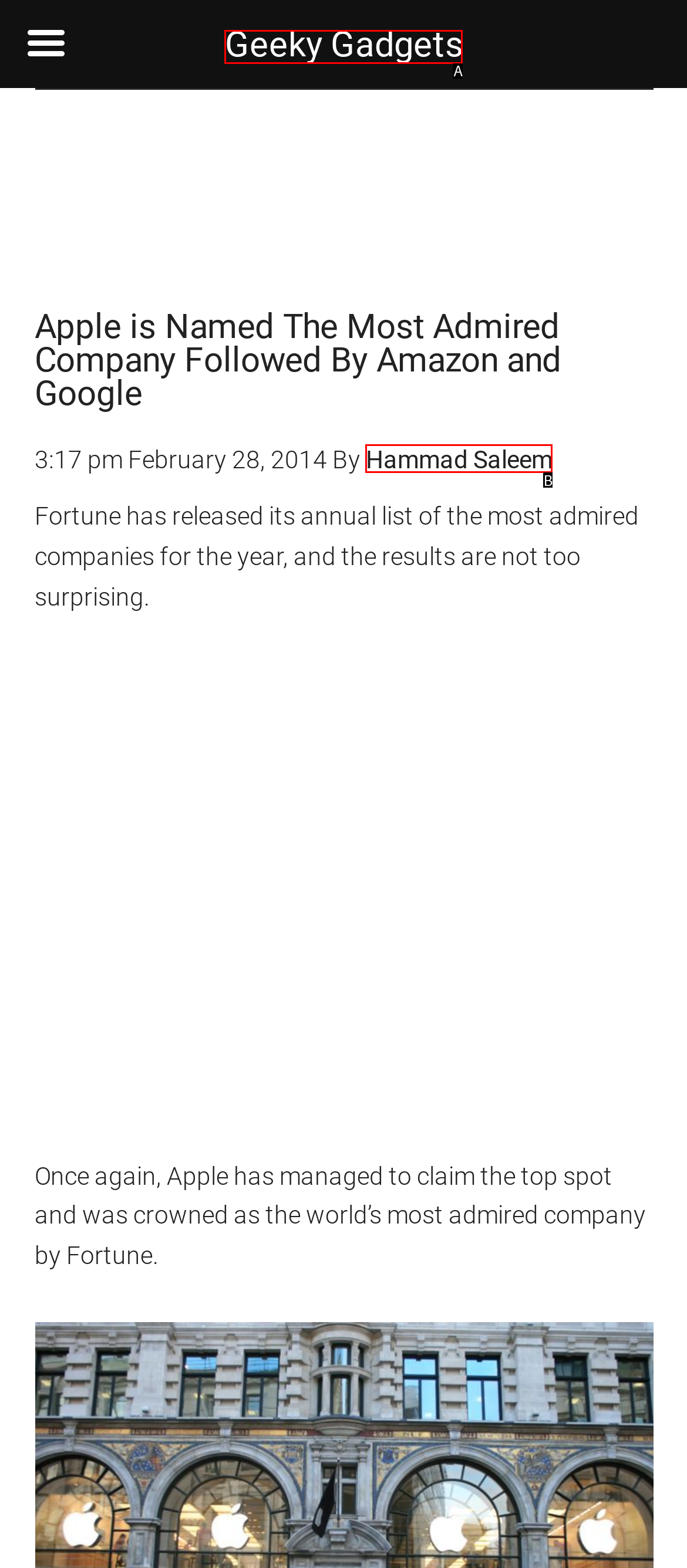Based on the given description: erose.smith@outlook.com, identify the correct option and provide the corresponding letter from the given choices directly.

None